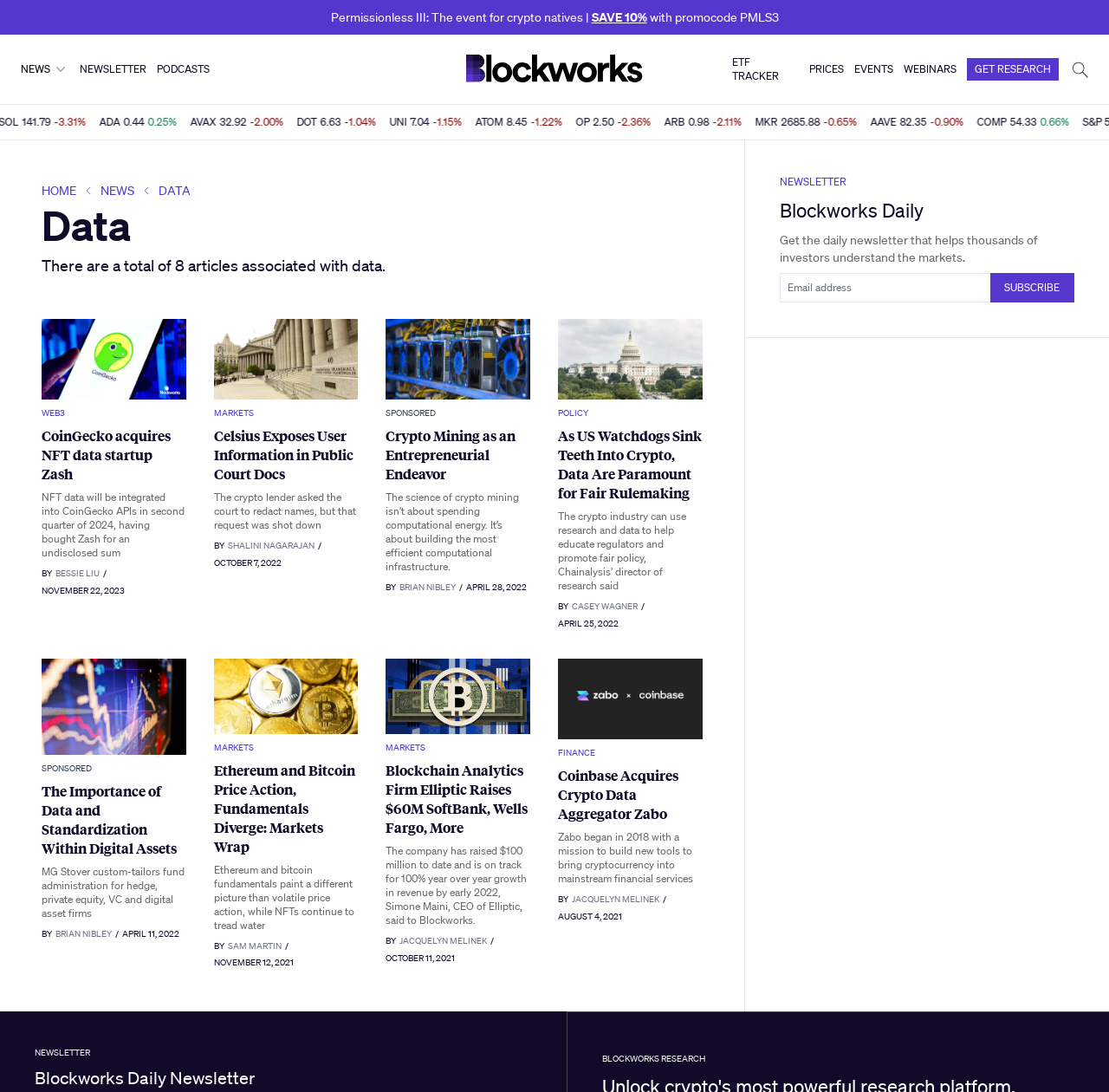Produce an extensive caption that describes everything on the webpage.

The webpage is a news and insights page focused on data, with a total of 8 articles associated with the topic. At the top, there is a banner with a promotional message "Permissionless III: The event for crypto natives" and a "SAVE 10%" link. Below the banner, there are several navigation links, including "NEWS", "NEWSLETTER", "PODCASTS", "Homepage", "ETF TRACKER", "PRICES", "EVENTS", "WEBINARS", and "GET RESEARCH". 

On the left side, there is a main navigation menu with links to "HOME", "NEWS", and "DATA". Below the navigation menu, there is a heading "Data" and a brief description "There are a total of 8 articles associated with data." 

The main content area is divided into several sections, each containing an article with an image, title, and brief summary. The articles are arranged in a vertical layout, with the most recent ones at the top. Each article has a "BY" label followed by the author's name and a timestamp indicating when the article was published. 

Some of the article titles include "CoinGecko acquires NFT data startup Zash", "Celsius Exposes User Information in Public Court Docs", "Crypto Mining as an Entrepreneurial Endeavor", "As US Watchdogs Sink Teeth Into Crypto, Data Are Paramount for Fair Rulemaking", and "The Importance of Data and Standardization Within Digital Assets". 

On the right side, there is a section displaying cryptocurrency prices, including ADA, AVAX, DOT, UNI, ATOM, OP, ARB, MKR, AAVE, and COMP, along with their current prices and percentage changes.